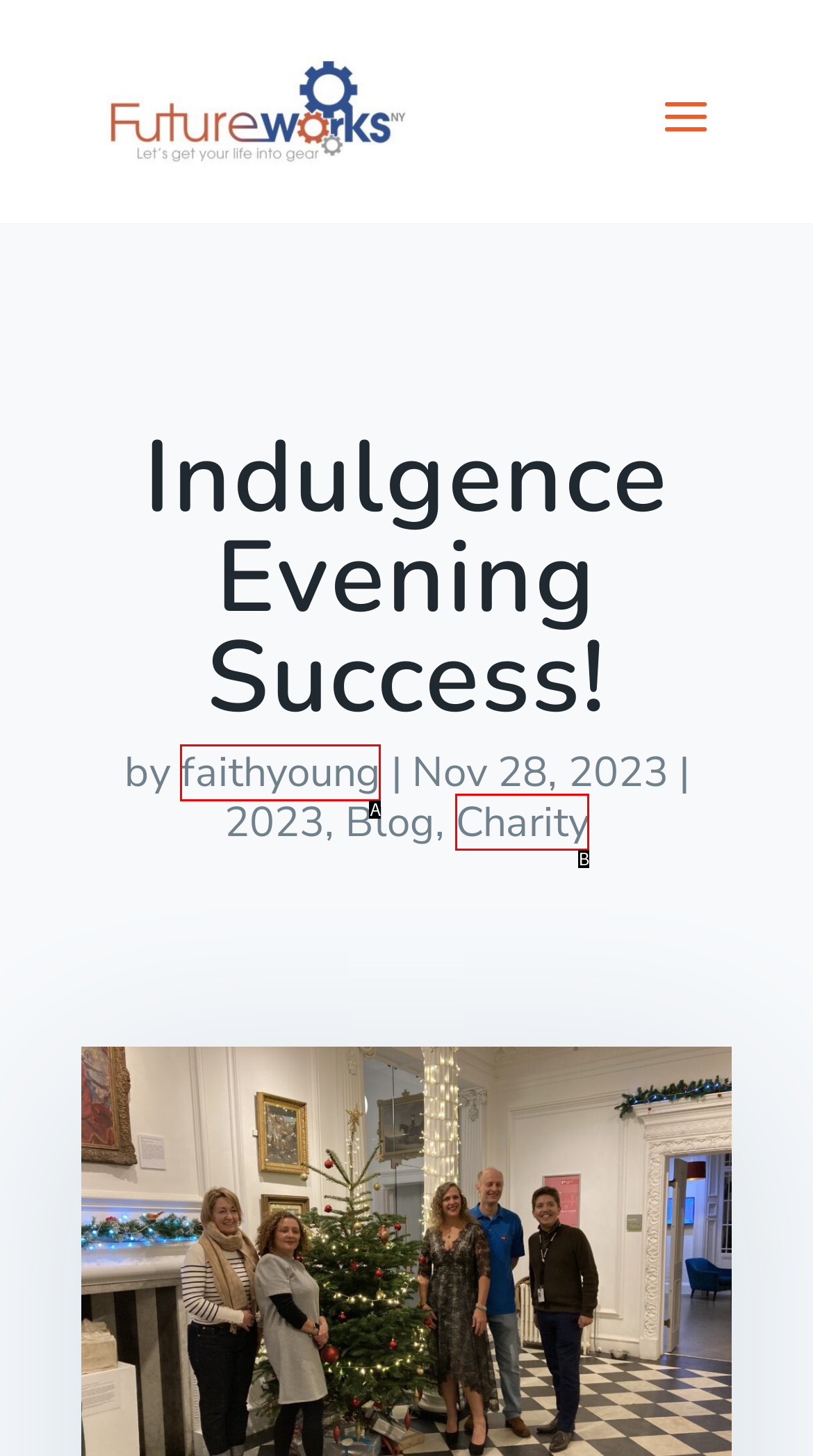Select the option that aligns with the description: faithyoung
Respond with the letter of the correct choice from the given options.

A